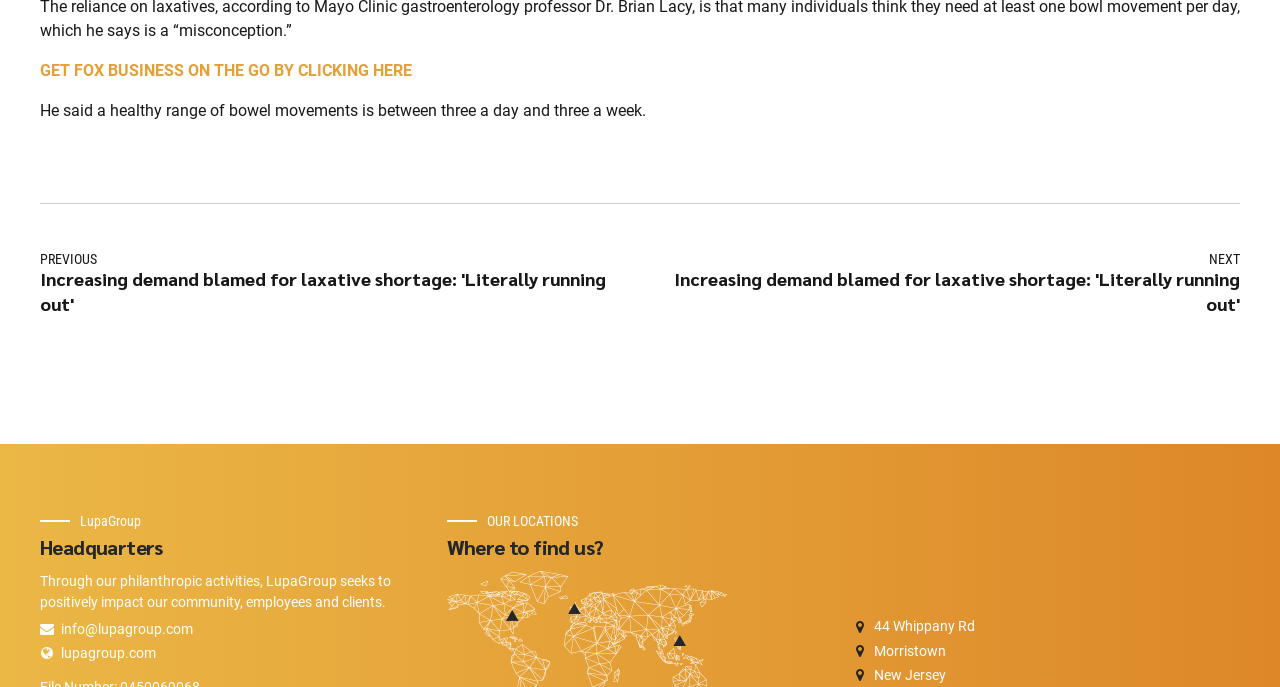Use the information in the screenshot to answer the question comprehensively: Where is LupaGroup Headquarters located?

From the StaticText elements with OCR text '44 Whippany Rd', 'Morristown', and 'New Jersey', I can conclude that LupaGroup Headquarters is located in Morristown, New Jersey.